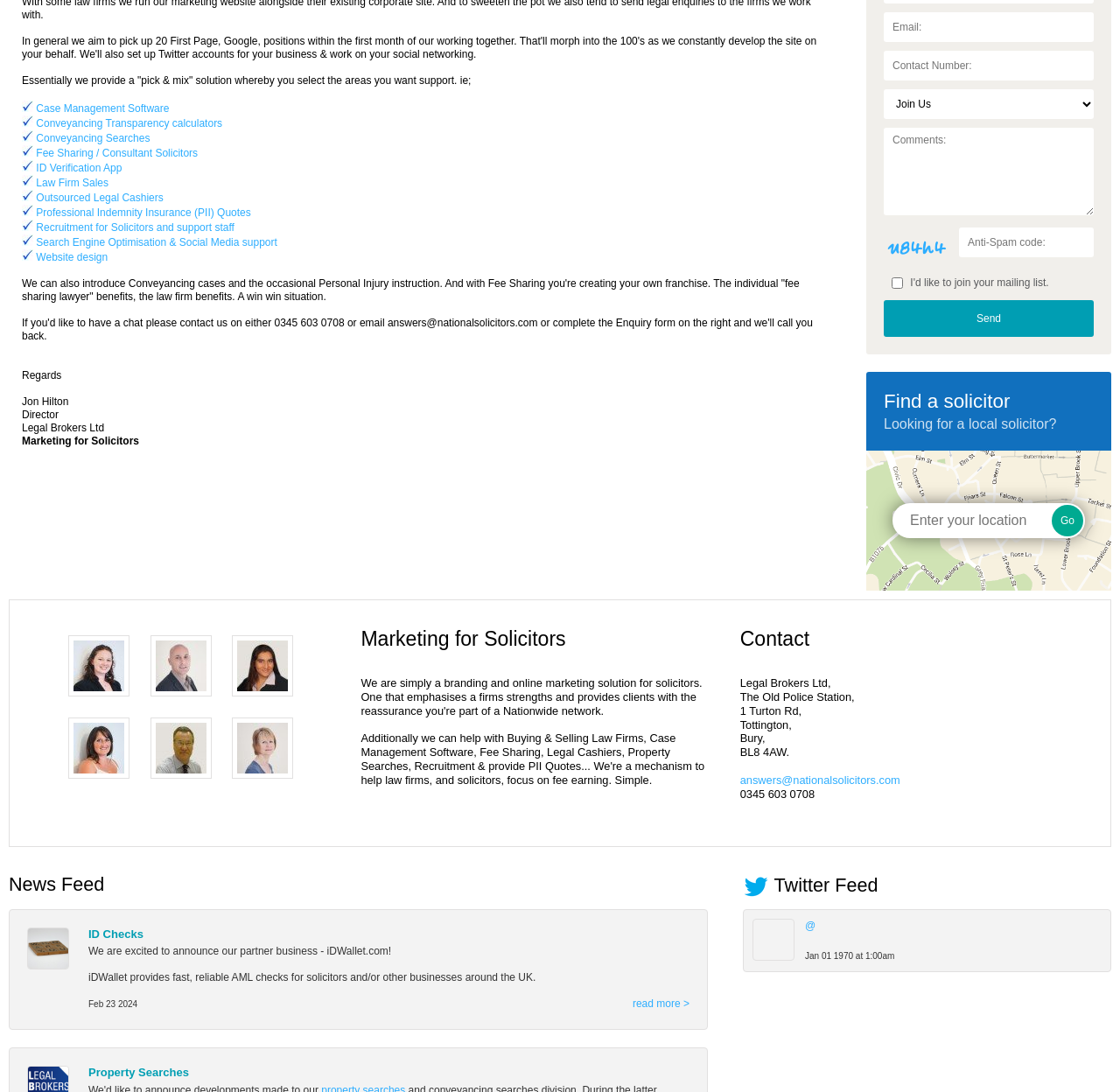Determine the bounding box coordinates for the UI element described. Format the coordinates as (top-left x, top-left y, bottom-right x, bottom-right y) and ensure all values are between 0 and 1. Element description: 2001-present

None